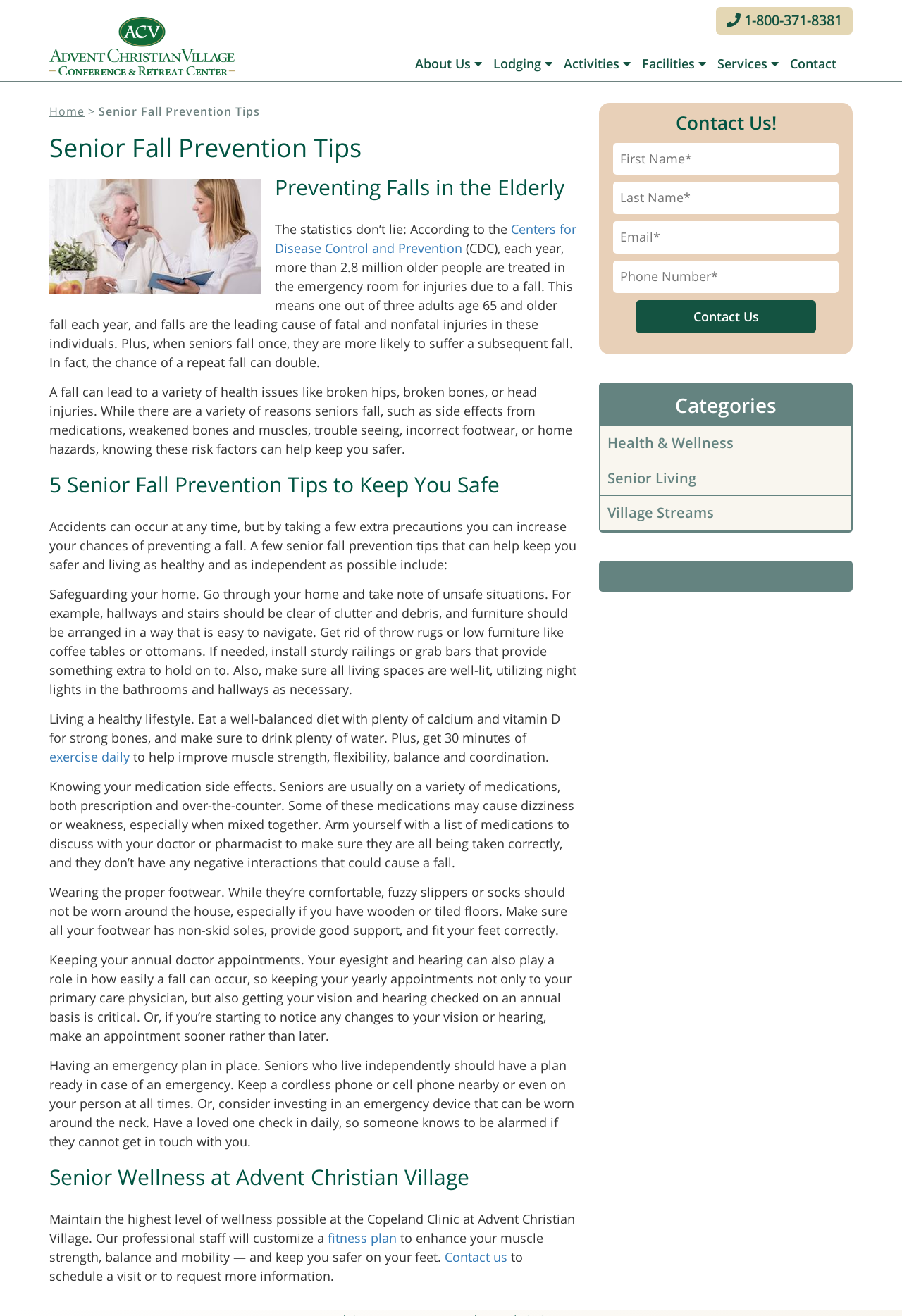Please find the bounding box for the following UI element description. Provide the coordinates in (top-left x, top-left y, bottom-right x, bottom-right y) format, with values between 0 and 1: Contact us

[0.493, 0.949, 0.562, 0.962]